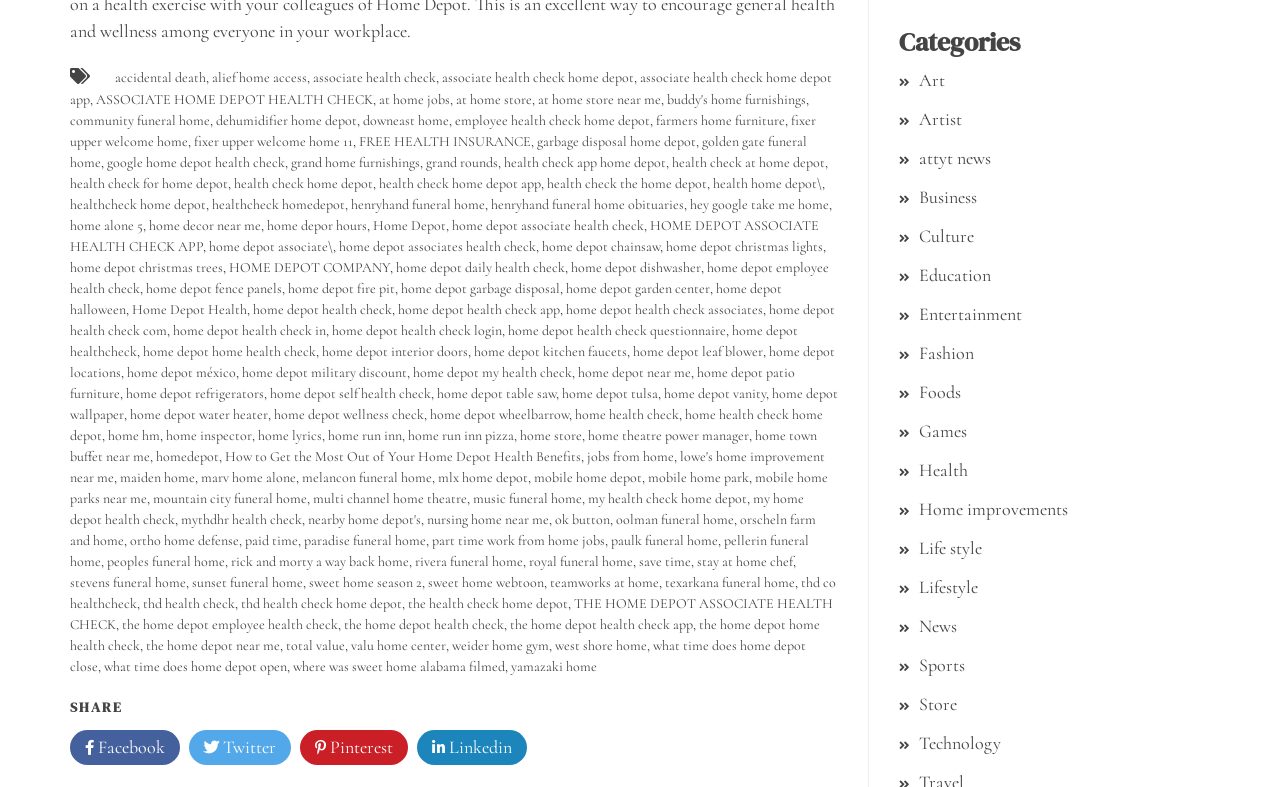Please determine the bounding box coordinates of the clickable area required to carry out the following instruction: "visit alief home access". The coordinates must be four float numbers between 0 and 1, represented as [left, top, right, bottom].

[0.166, 0.087, 0.24, 0.109]